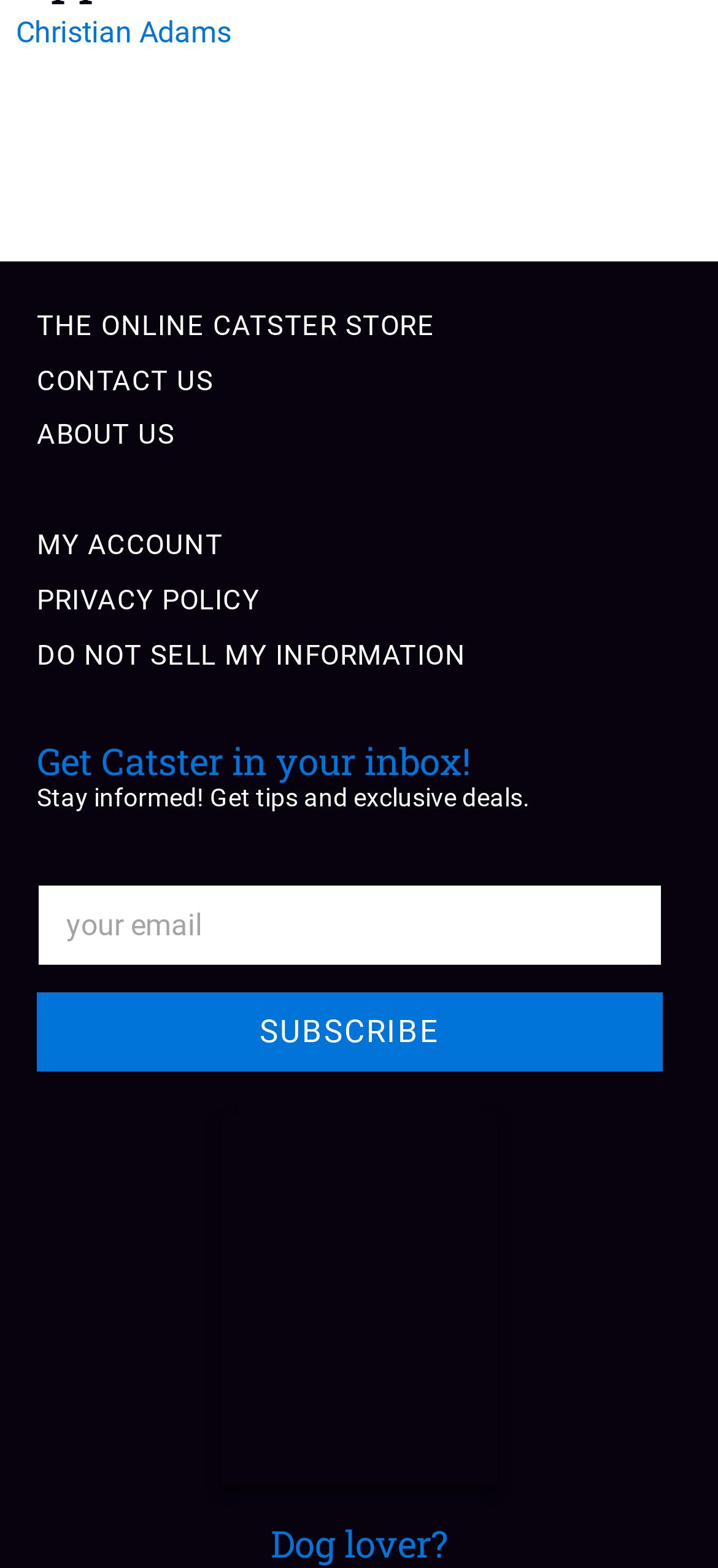Answer the question using only a single word or phrase: 
How many links are in the navigation menu?

6